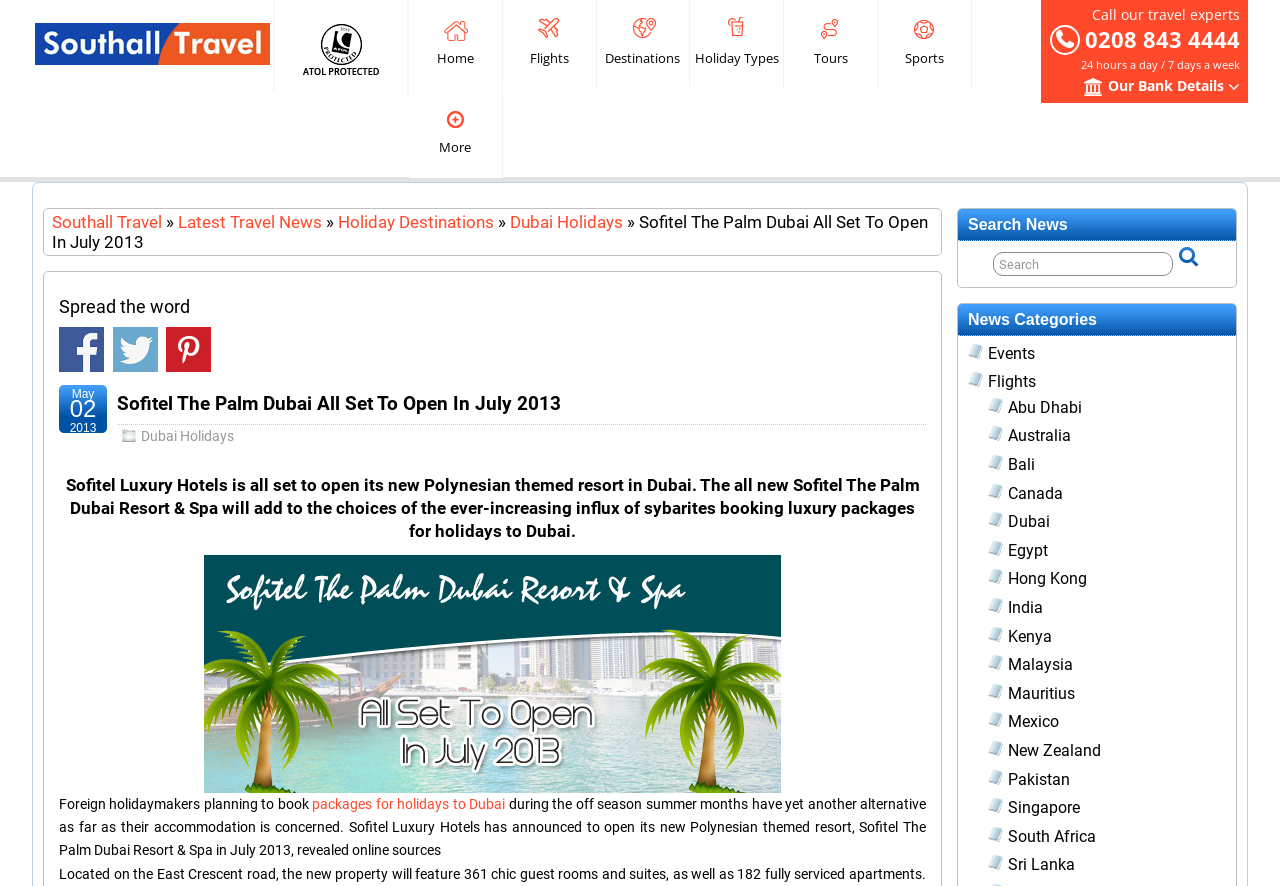Respond with a single word or phrase:
What is the theme of the new resort in Dubai?

Polynesian